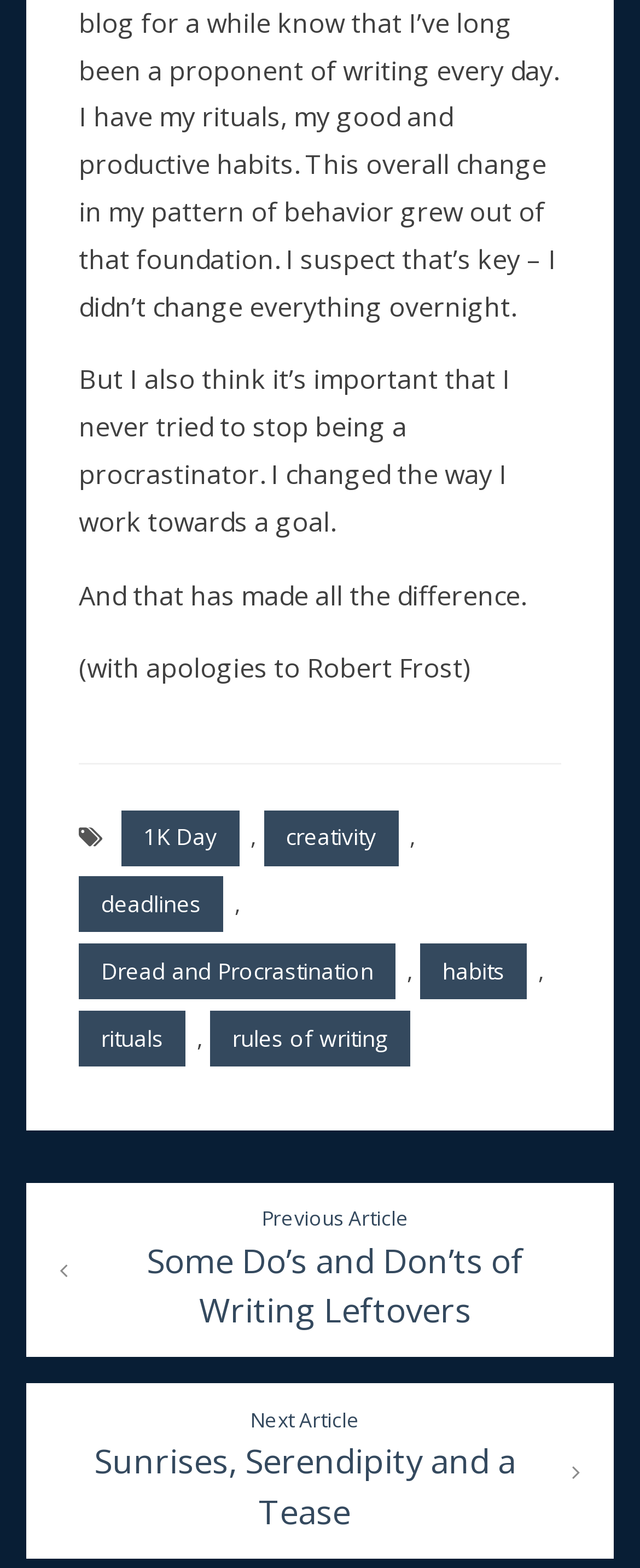Highlight the bounding box coordinates of the element that should be clicked to carry out the following instruction: "read 'Dread and Procrastination'". The coordinates must be given as four float numbers ranging from 0 to 1, i.e., [left, top, right, bottom].

[0.123, 0.602, 0.618, 0.637]